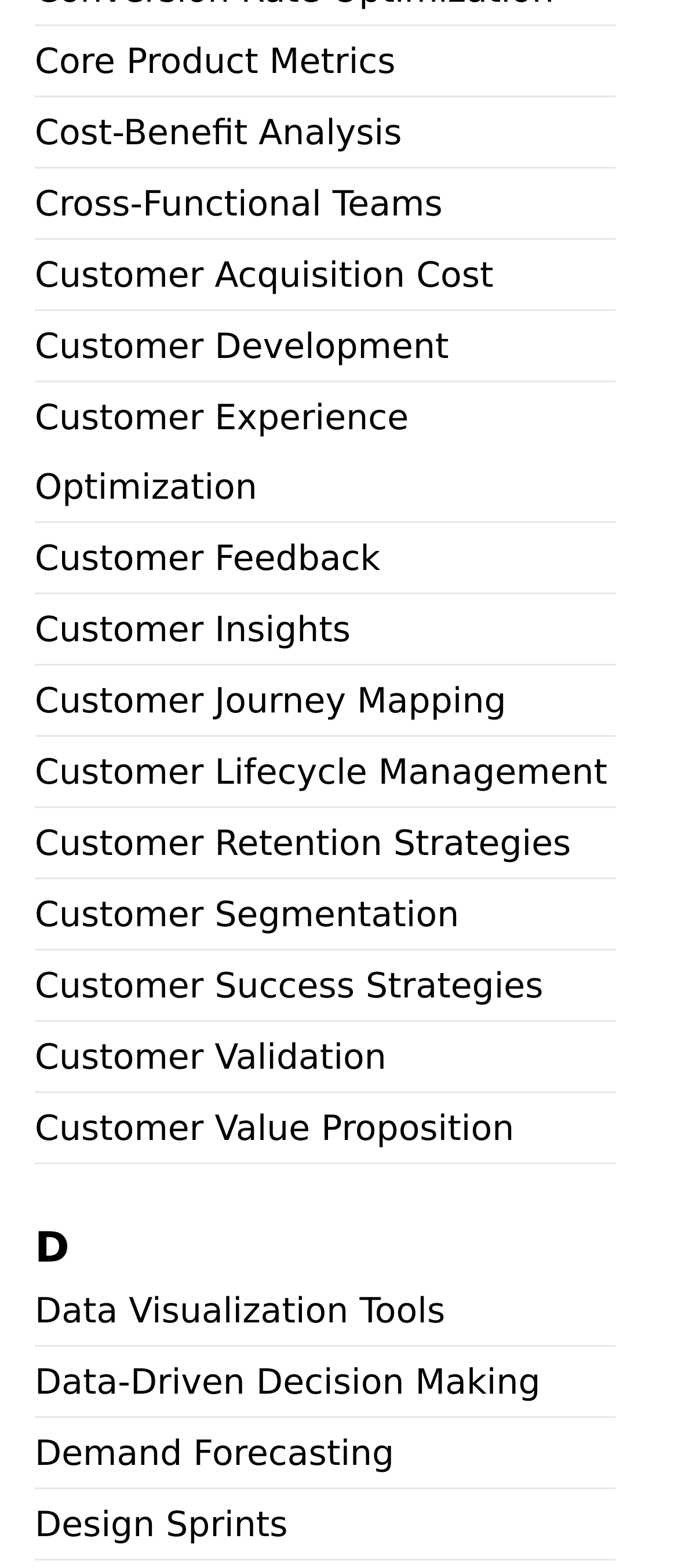Respond to the question below with a single word or phrase: Are the links on the webpage categorized in any way?

Alphabetical order